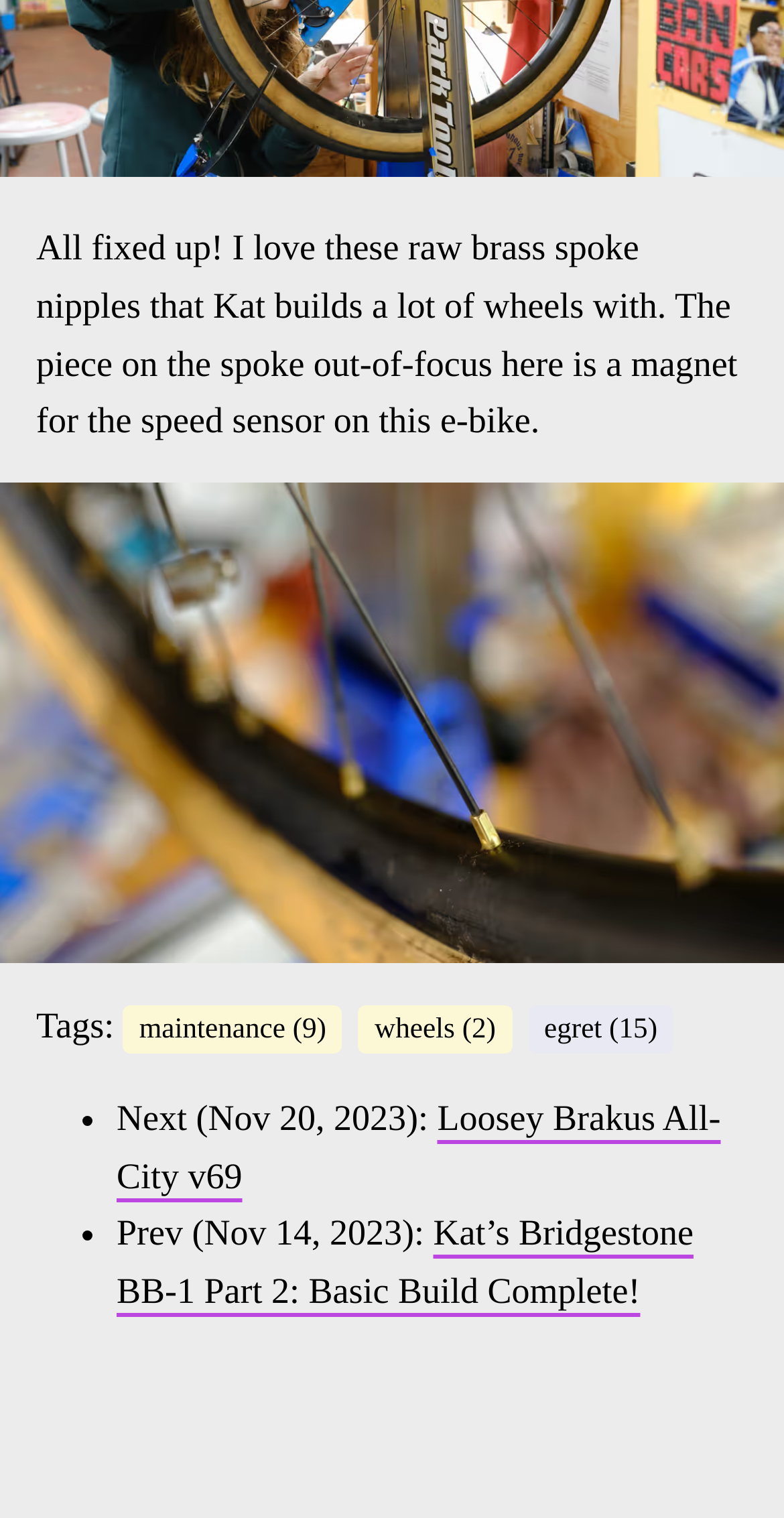What is the type of the image?
Answer the question with a detailed explanation, including all necessary information.

The webpage contains an image with a link and the text 'A single black spoke and brass spoke nipple in focus.', which suggests that the image is a close-up of a single black spoke and brass spoke nipple.